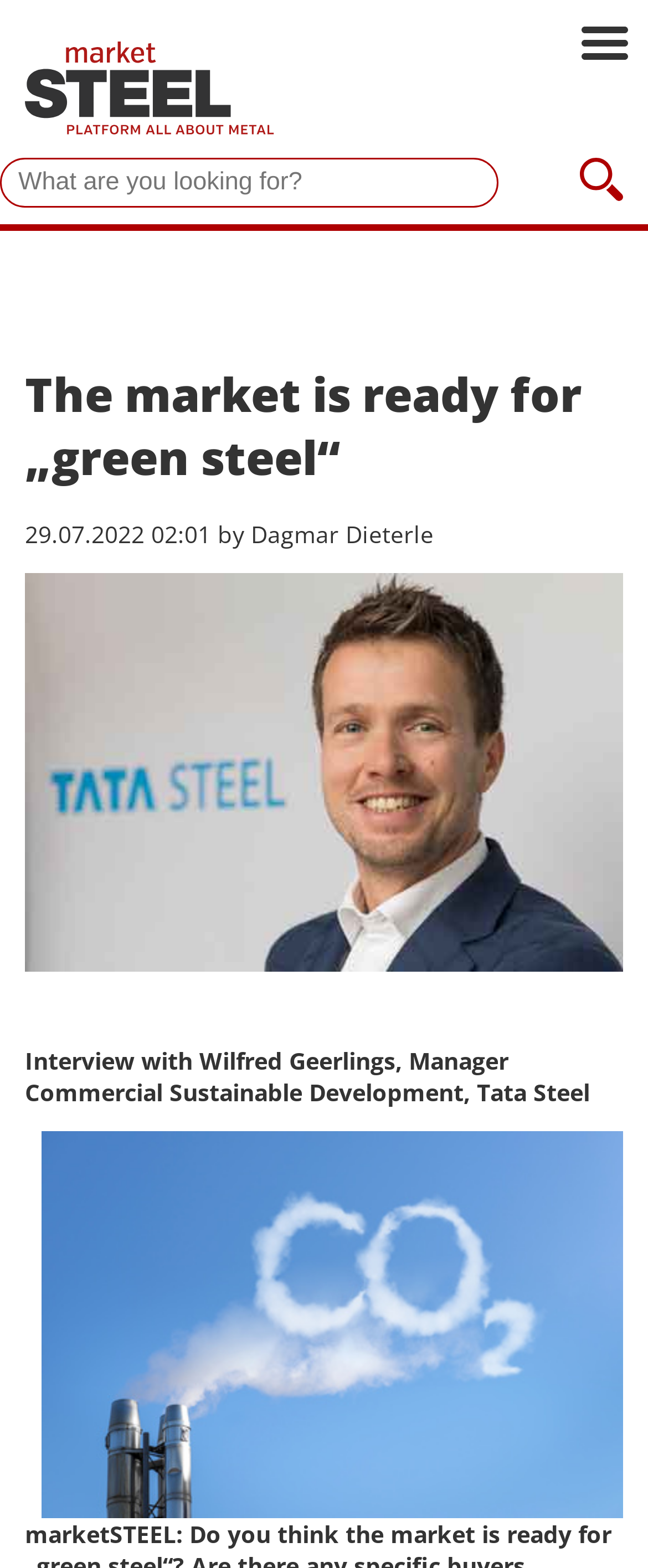Can you locate the main headline on this webpage and provide its text content?

The market is ready for „green steel“